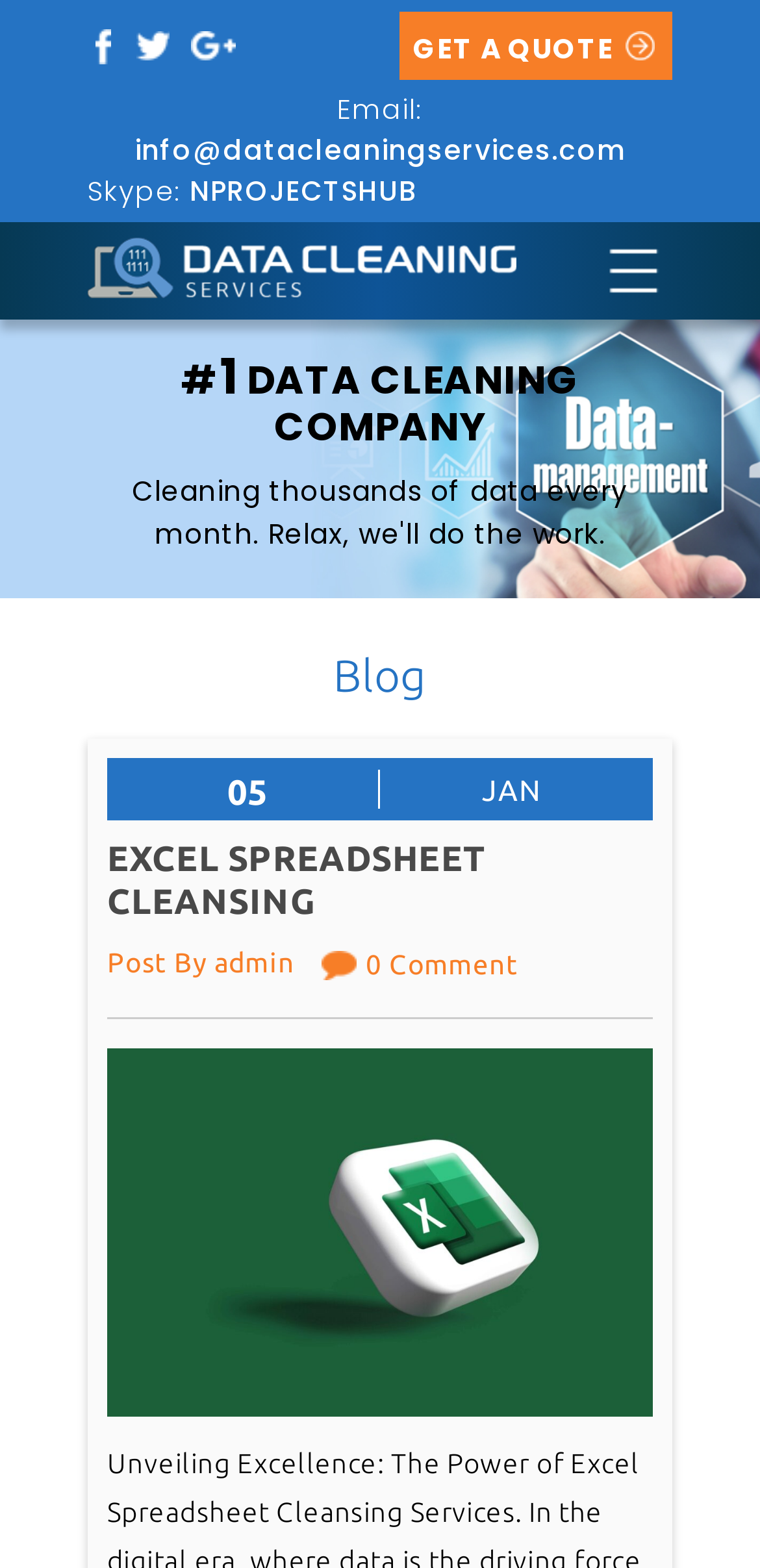Please provide a comprehensive answer to the question below using the information from the image: How many comments are there on the blog post?

I found the number of comments by looking at the link '0 Comment', which indicates that there are no comments on the blog post.